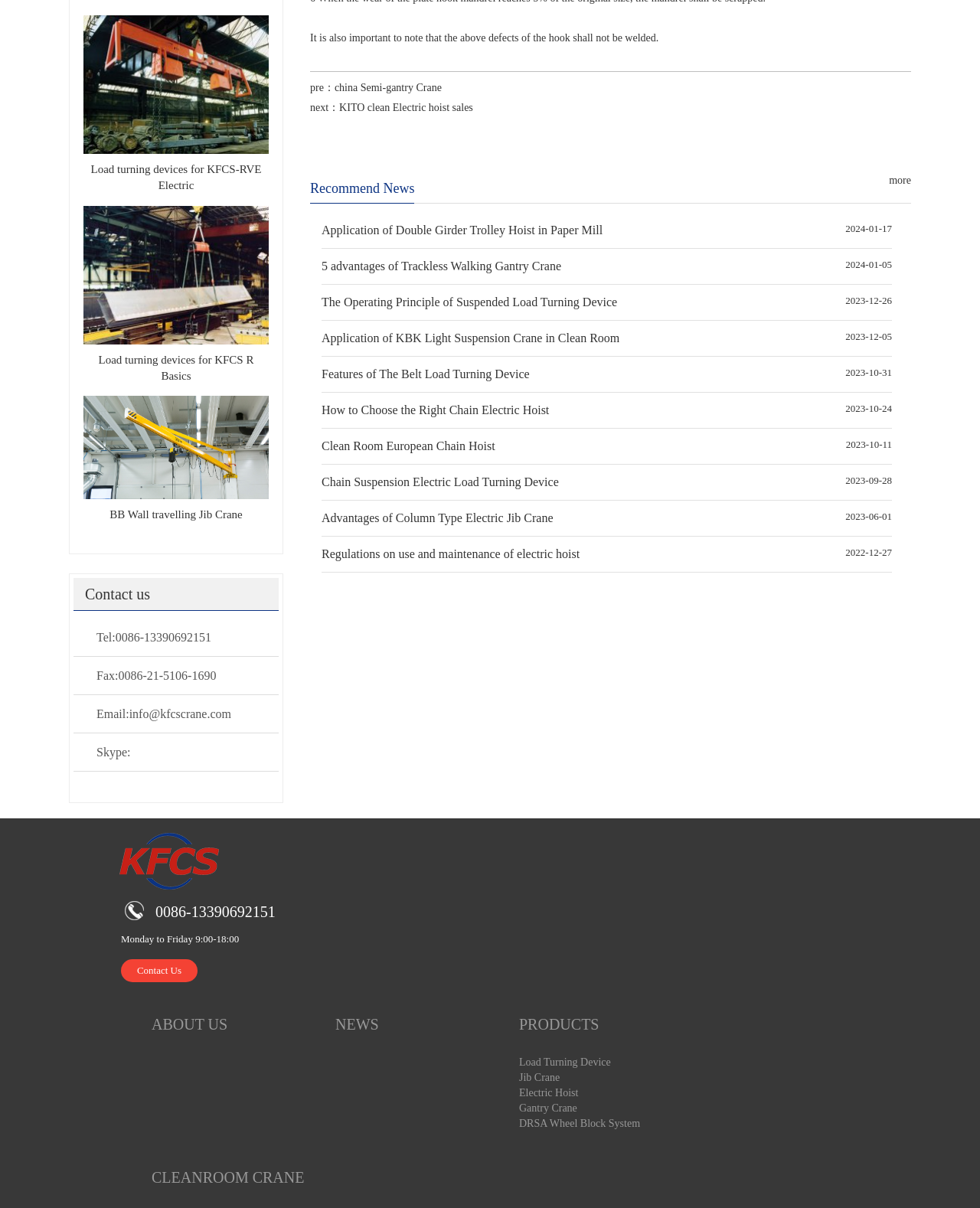What type of crane is mentioned in the product list?
Please respond to the question with a detailed and thorough explanation.

I looked at the product list section, which has a description list with several terms. One of the terms is 'Jib Crane', which is a type of crane.